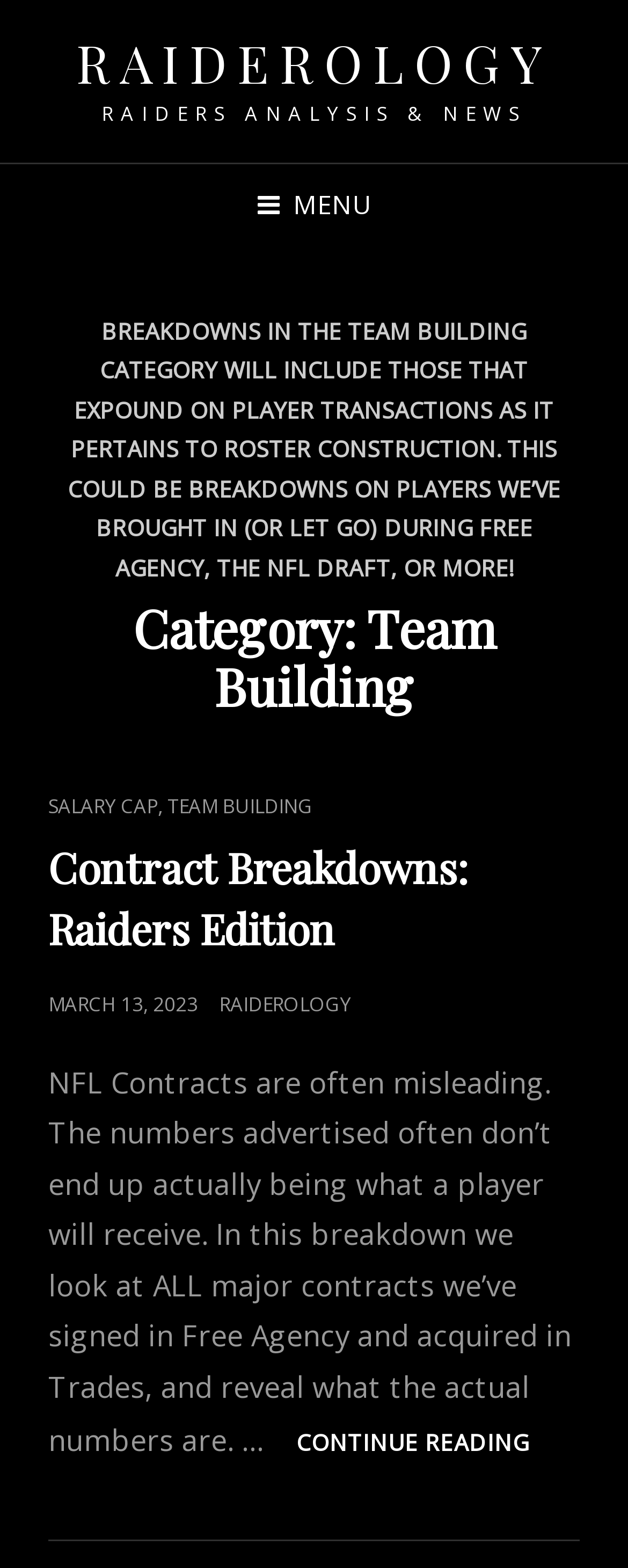Please identify the bounding box coordinates of where to click in order to follow the instruction: "Click the MENU button".

[0.364, 0.105, 0.636, 0.156]